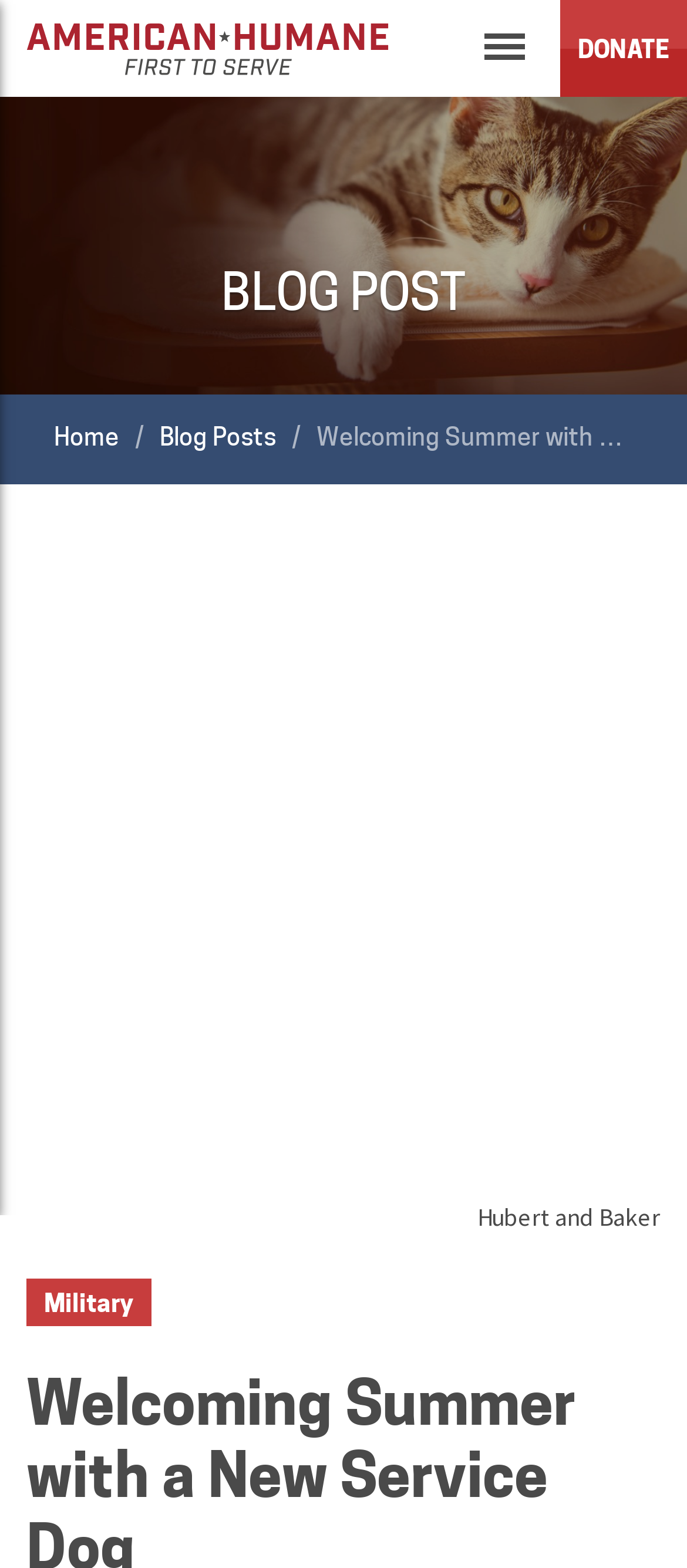Please identify the bounding box coordinates of the clickable area that will fulfill the following instruction: "Read the blog post". The coordinates should be in the format of four float numbers between 0 and 1, i.e., [left, top, right, bottom].

[0.038, 0.168, 0.962, 0.206]